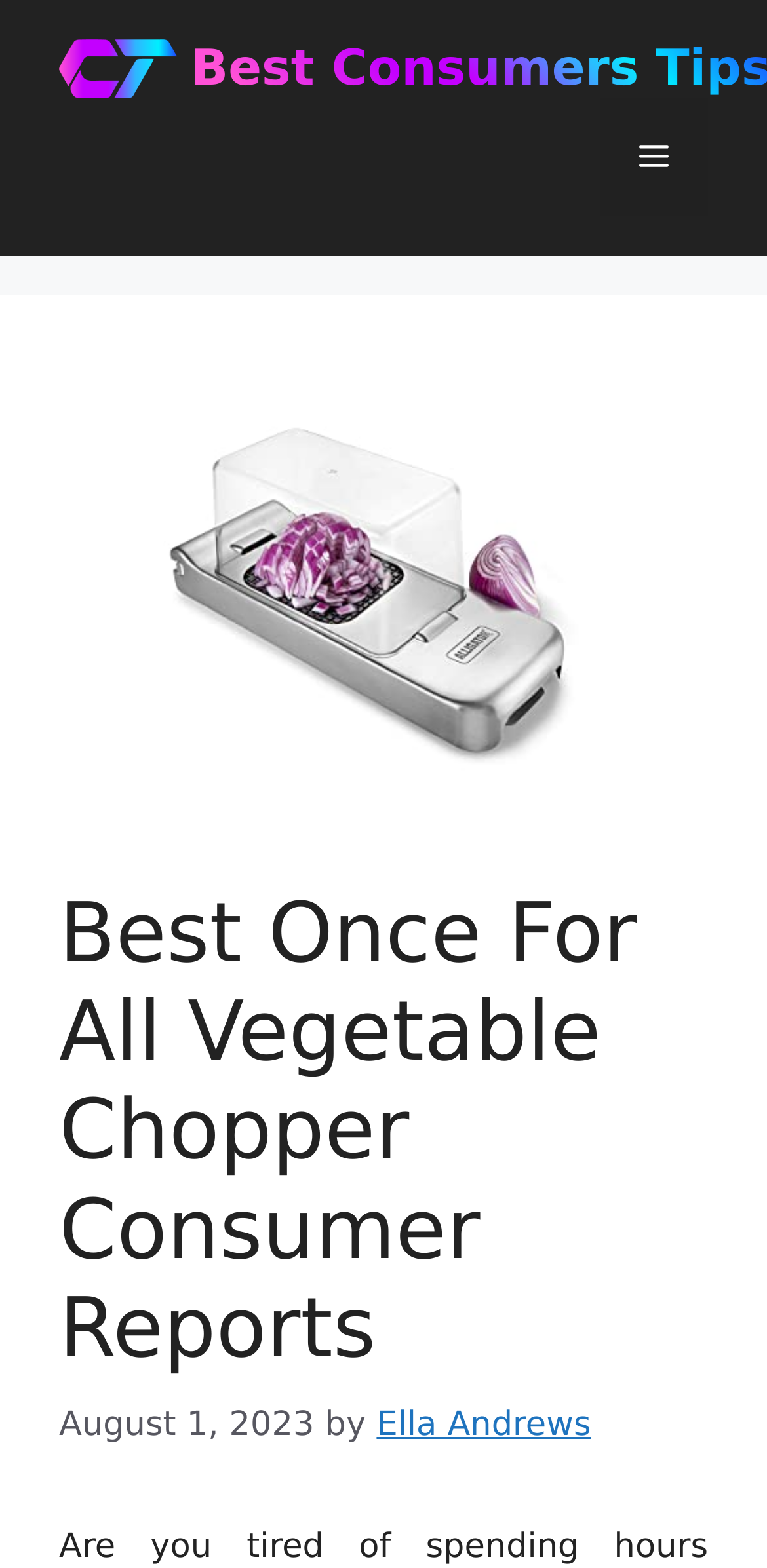What is the name of the author of the article?
Please give a detailed answer to the question using the information shown in the image.

I found the author's name by looking at the content section of the webpage, where I saw a heading with the title of the article, followed by a time stamp and the author's name, which is 'Ella Andrews'.